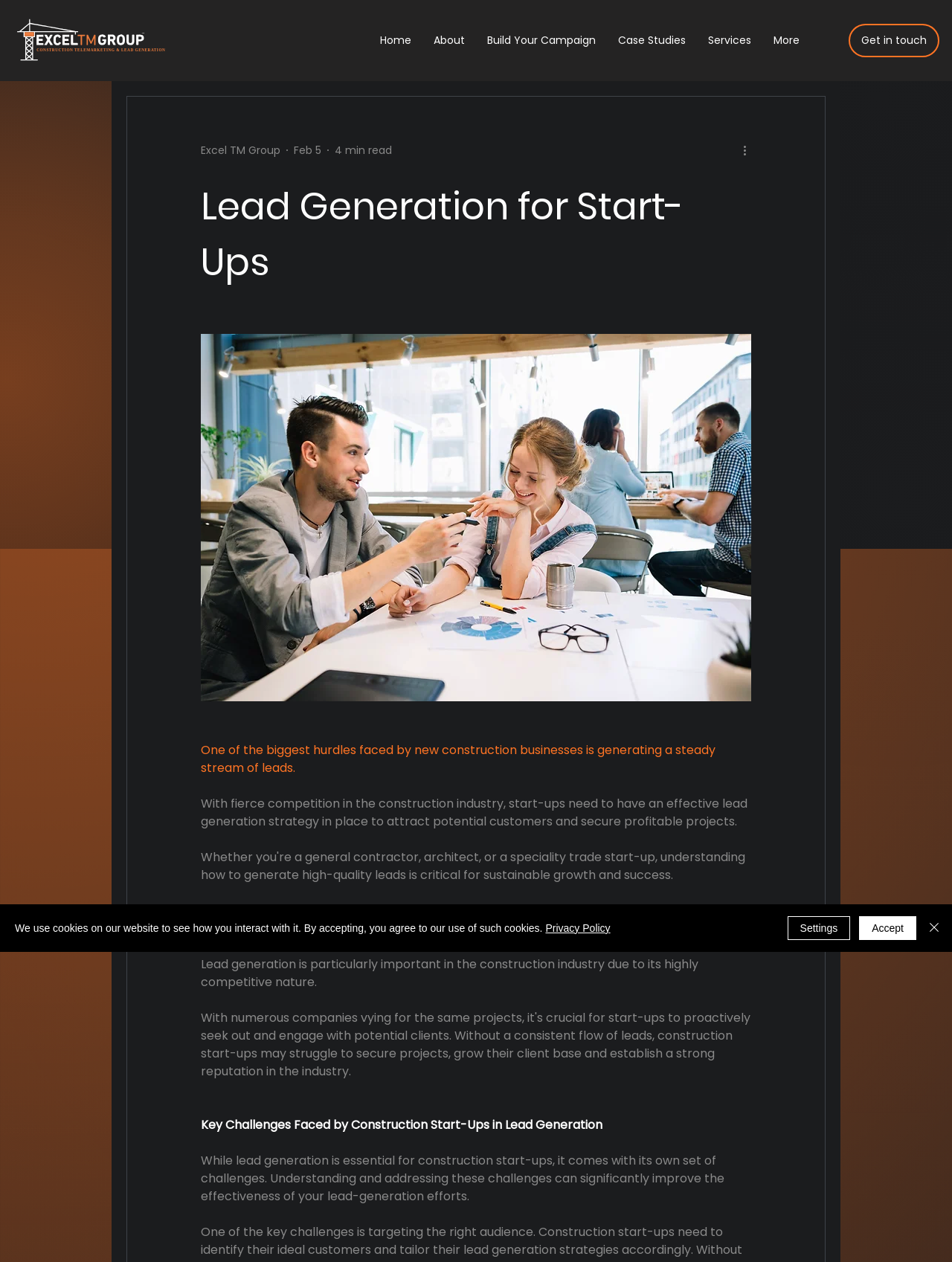Locate the primary headline on the webpage and provide its text.

Lead Generation for Start-Ups